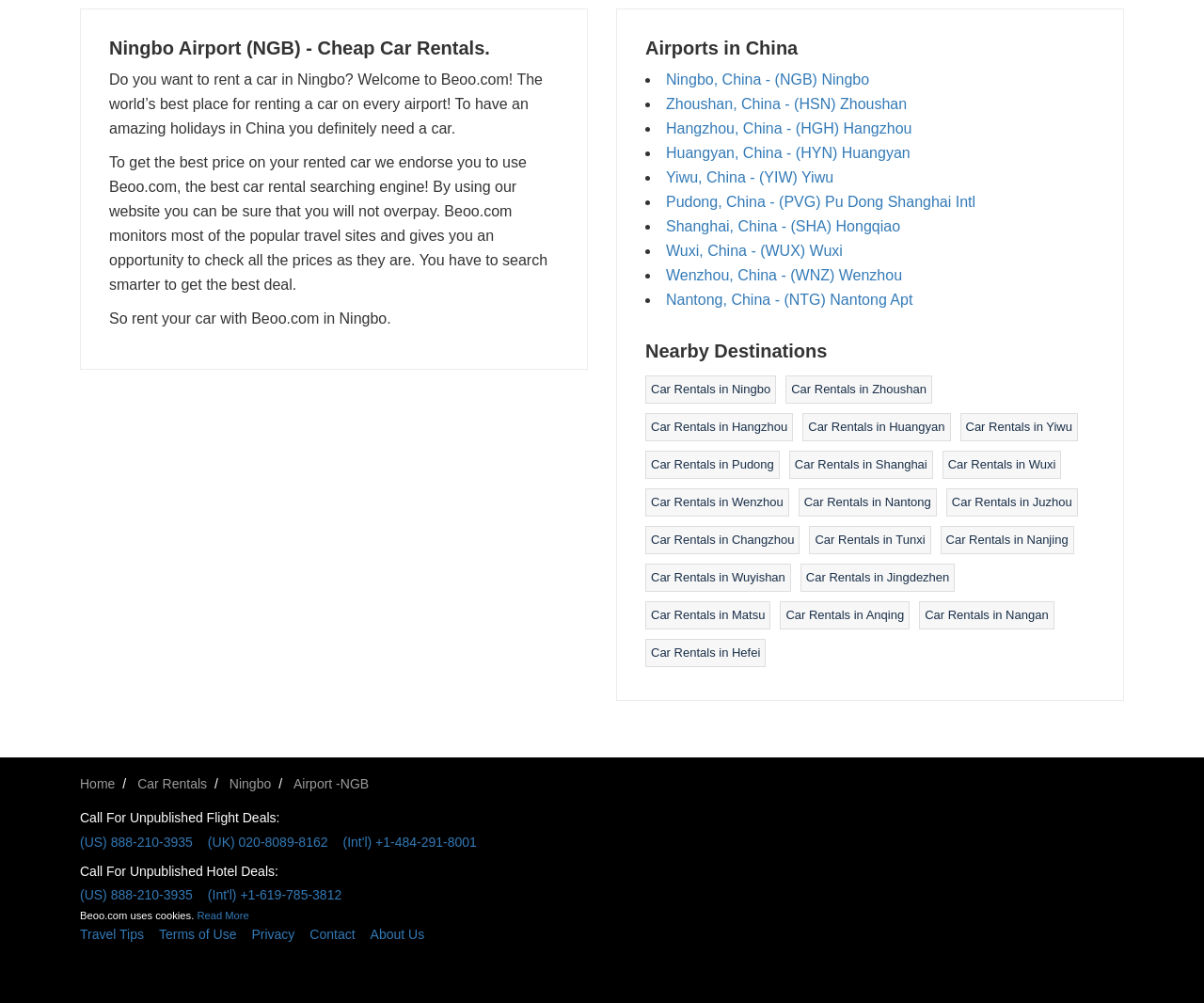Locate the bounding box of the UI element described by: "parent_node: Search name="s"" in the given webpage screenshot.

None